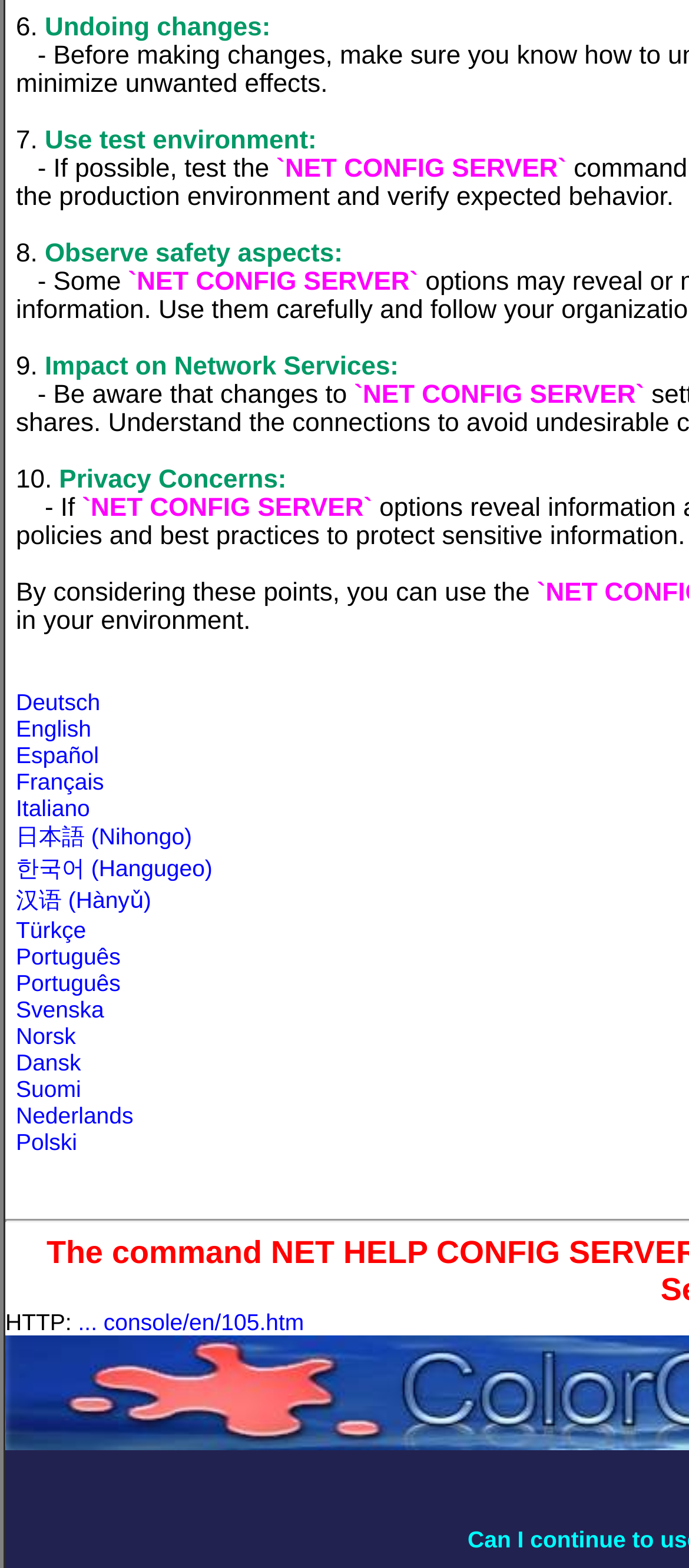Find the bounding box coordinates of the element's region that should be clicked in order to follow the given instruction: "Switch to Deutsch language". The coordinates should consist of four float numbers between 0 and 1, i.e., [left, top, right, bottom].

[0.023, 0.439, 0.145, 0.456]